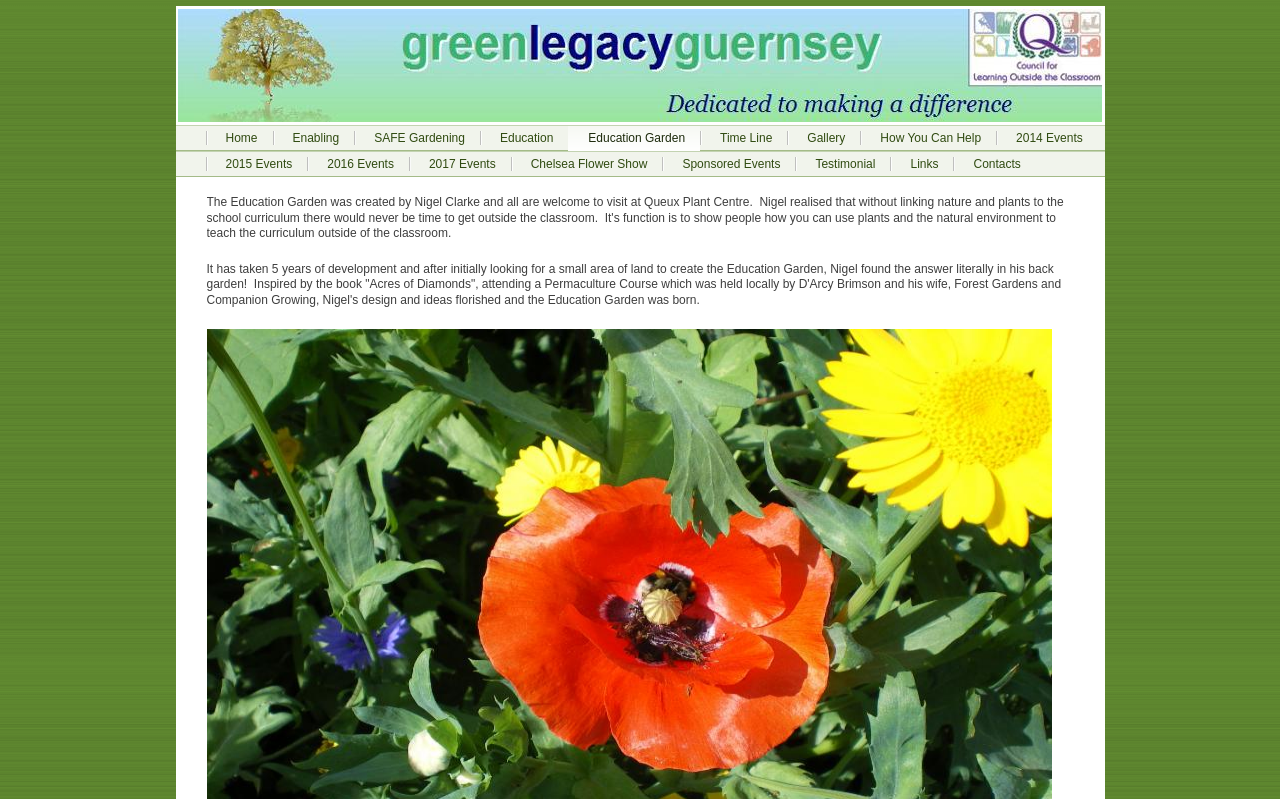Please find the bounding box coordinates of the clickable region needed to complete the following instruction: "visit gallery". The bounding box coordinates must consist of four float numbers between 0 and 1, i.e., [left, top, right, bottom].

[0.615, 0.156, 0.672, 0.189]